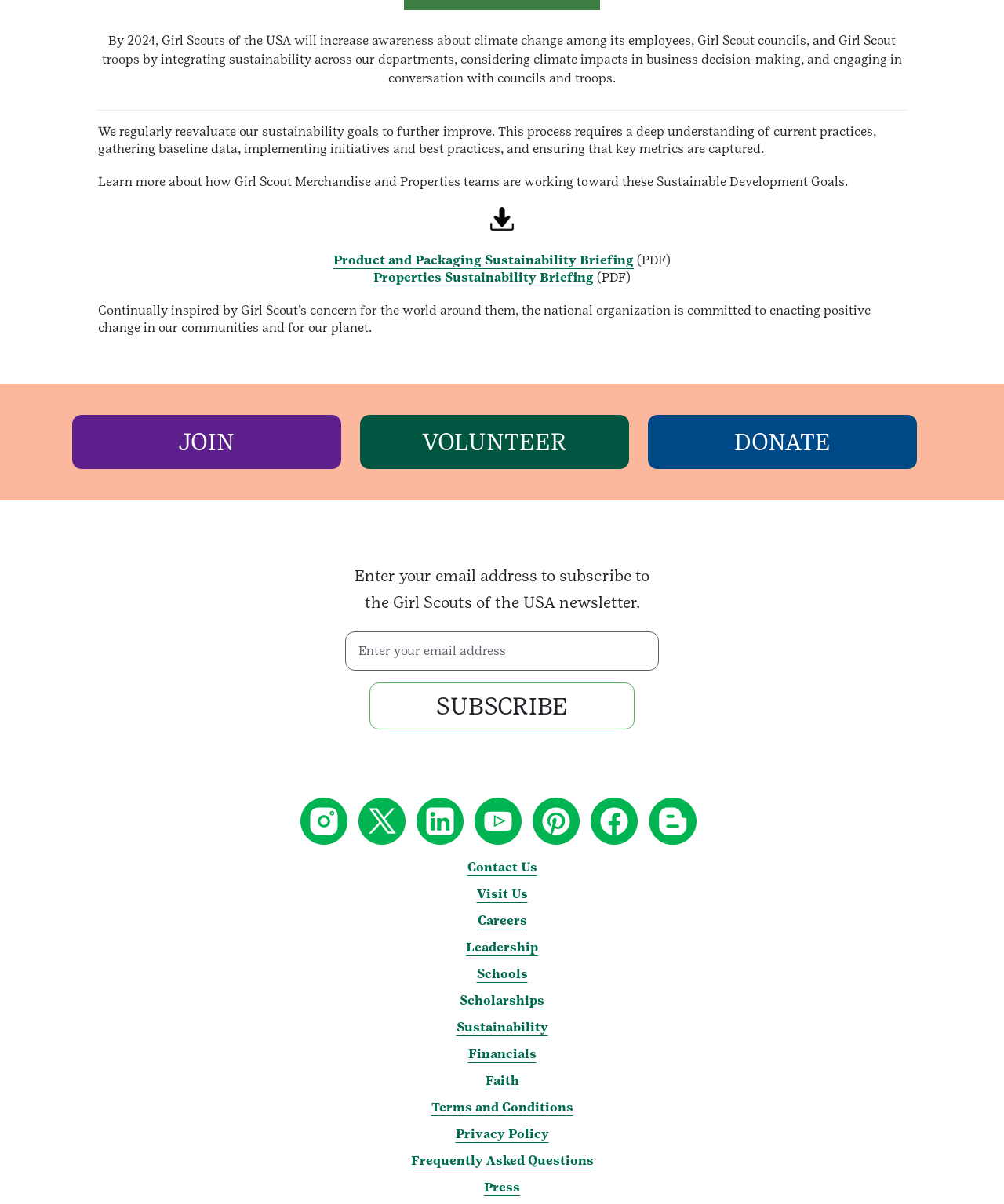What is the purpose of the 'Download' button?
Look at the image and respond to the question as thoroughly as possible.

The 'Download' button, which is an image element with ID 169, is likely used to download a briefing related to Product and Packaging Sustainability, as indicated by the nearby link element with ID 170.